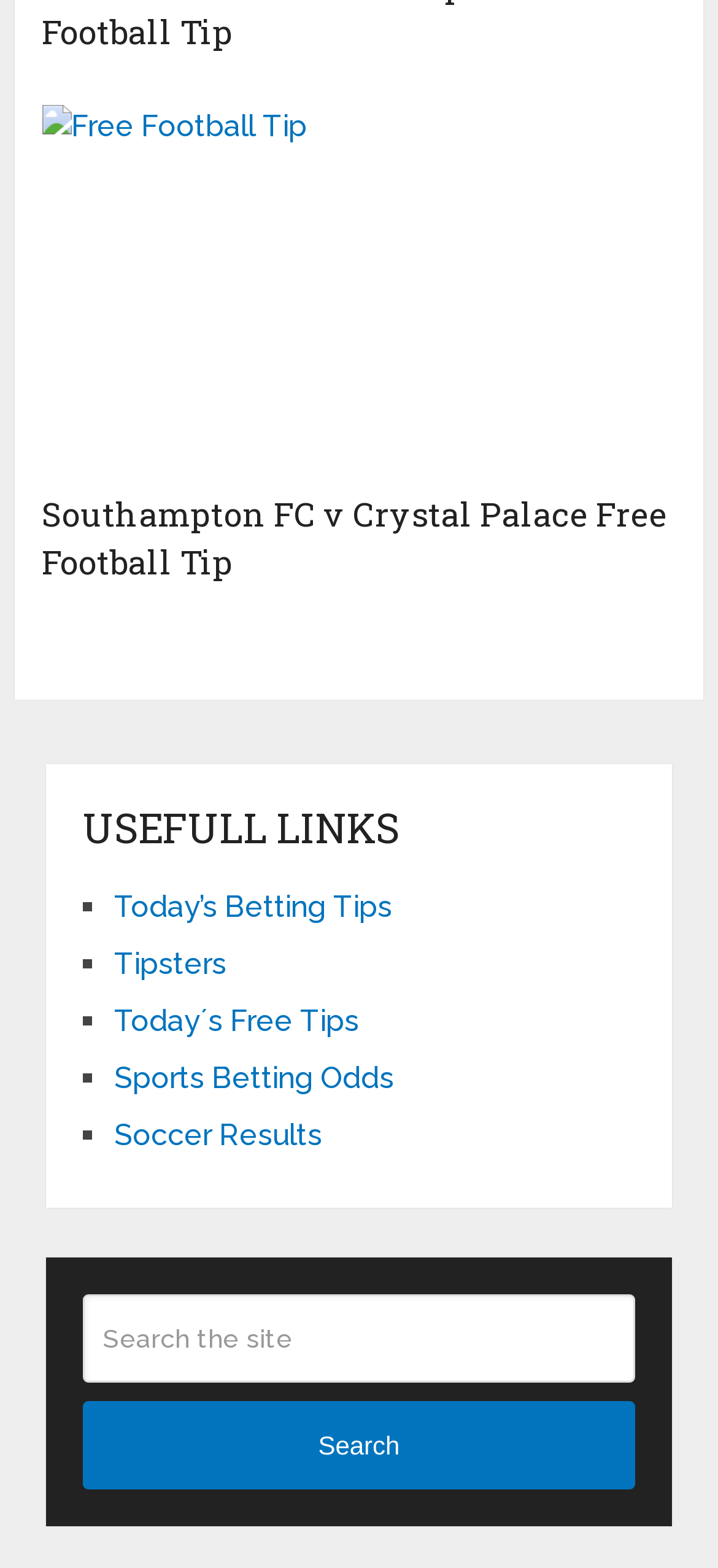What is the purpose of the textbox and button at the bottom of the page?
Provide a one-word or short-phrase answer based on the image.

Search the site